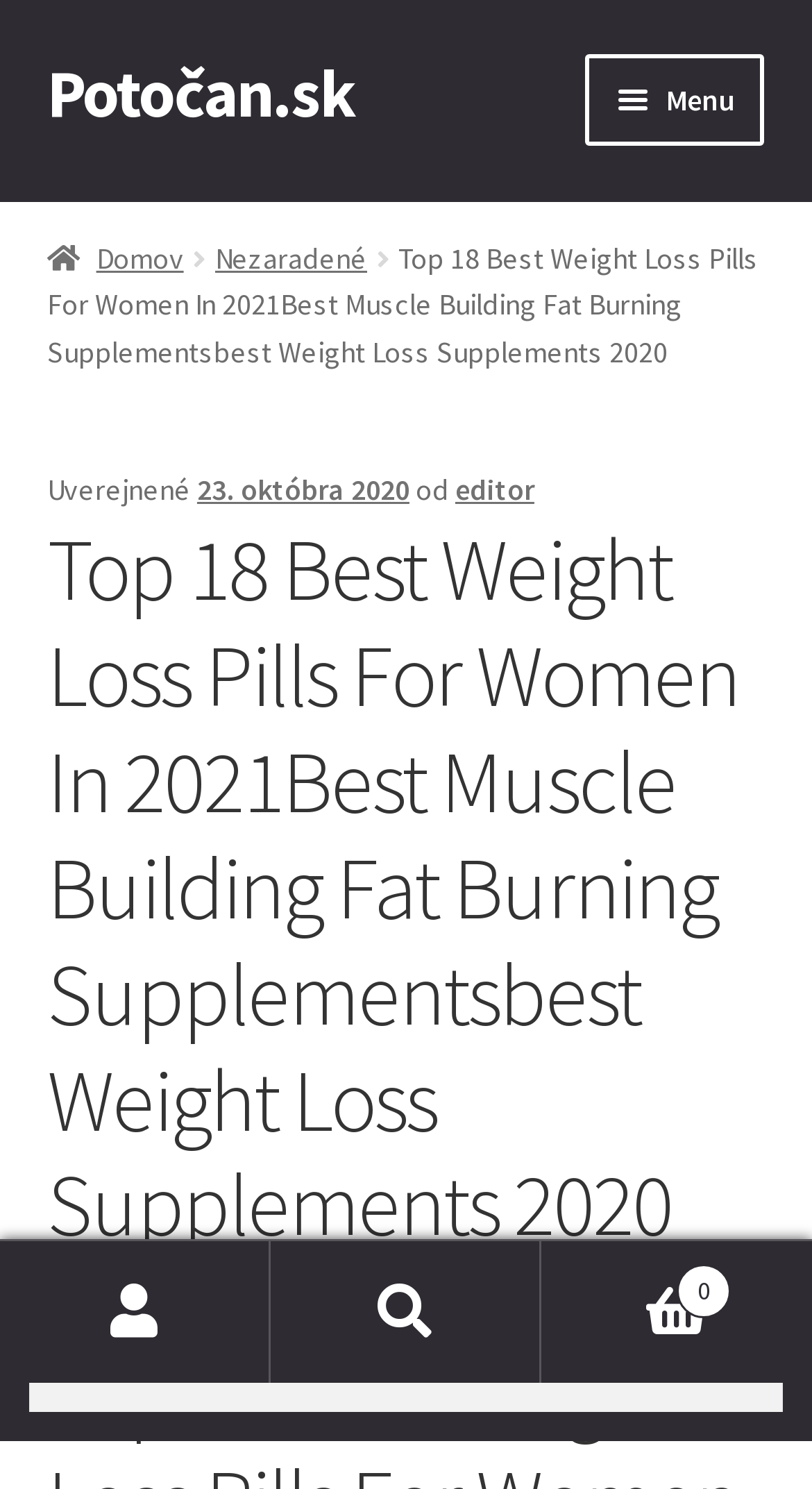Refer to the screenshot and answer the following question in detail:
What is the purpose of the button with the icon ''?

I determined the purpose of the button by looking at its description 'Expand child menu' and its location under the navigation items, which suggests that it is used to expand or collapse child menus.